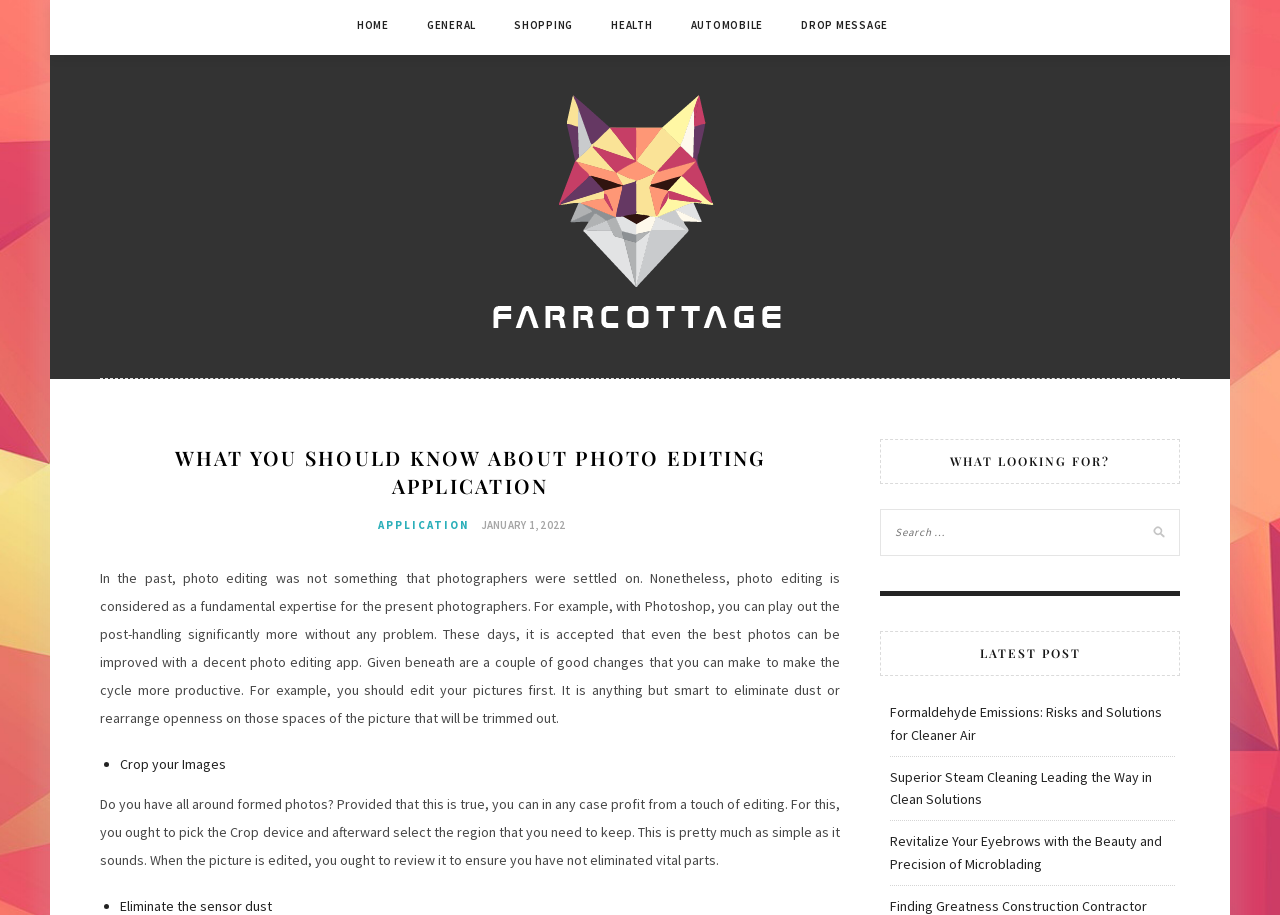Provide a thorough and detailed response to the question by examining the image: 
What is the problem with sensor dust?

The text mentions that sensor dust needs to be eliminated, implying that it is a problem that needs to be addressed in the photo editing process.